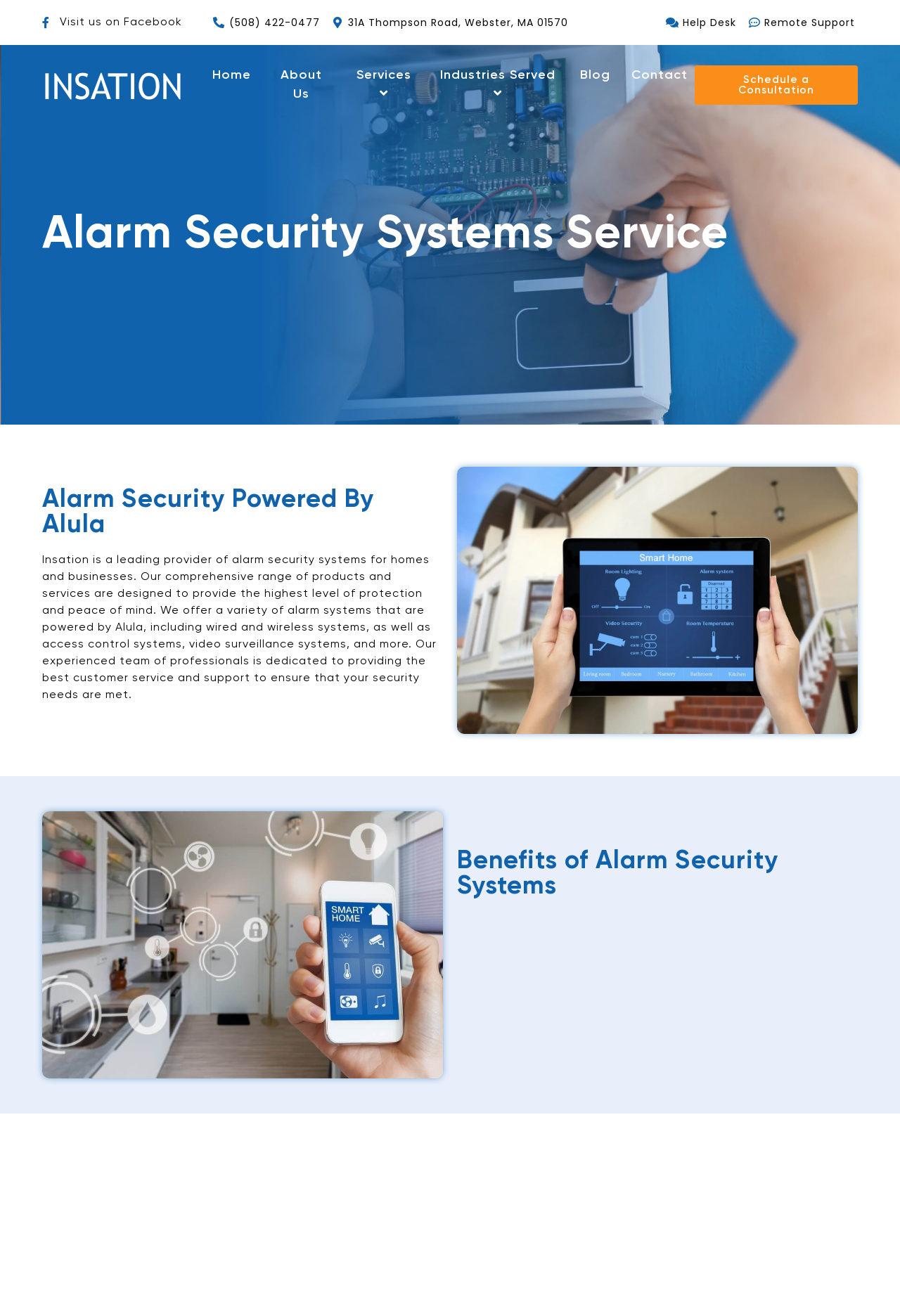Specify the bounding box coordinates of the area to click in order to execute this command: 'Get help from Help Desk'. The coordinates should consist of four float numbers ranging from 0 to 1, and should be formatted as [left, top, right, bottom].

[0.739, 0.011, 0.818, 0.023]